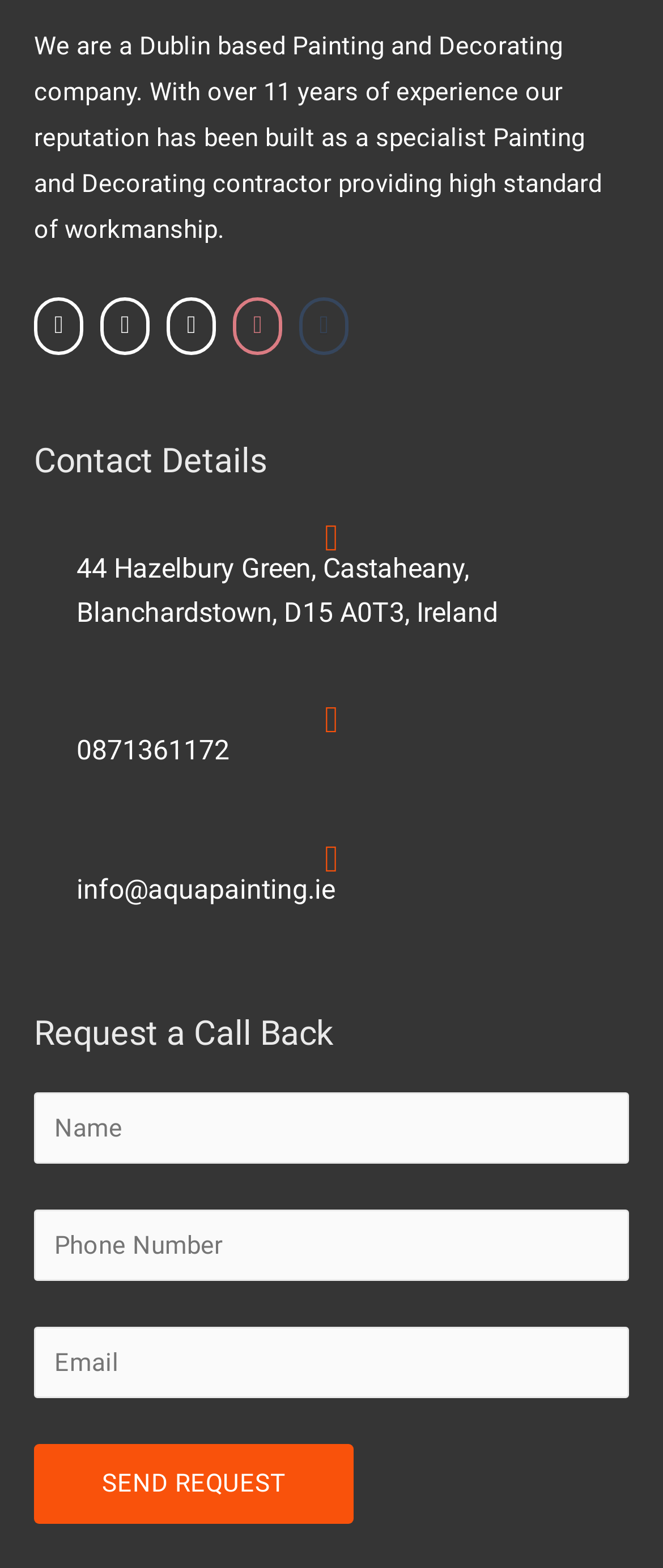Analyze the image and provide a detailed answer to the question: What is the company's phone number?

The company's phone number can be found in the 'Contact Details' section, which is located below the first paragraph. The phone number is listed as '0871361172'.